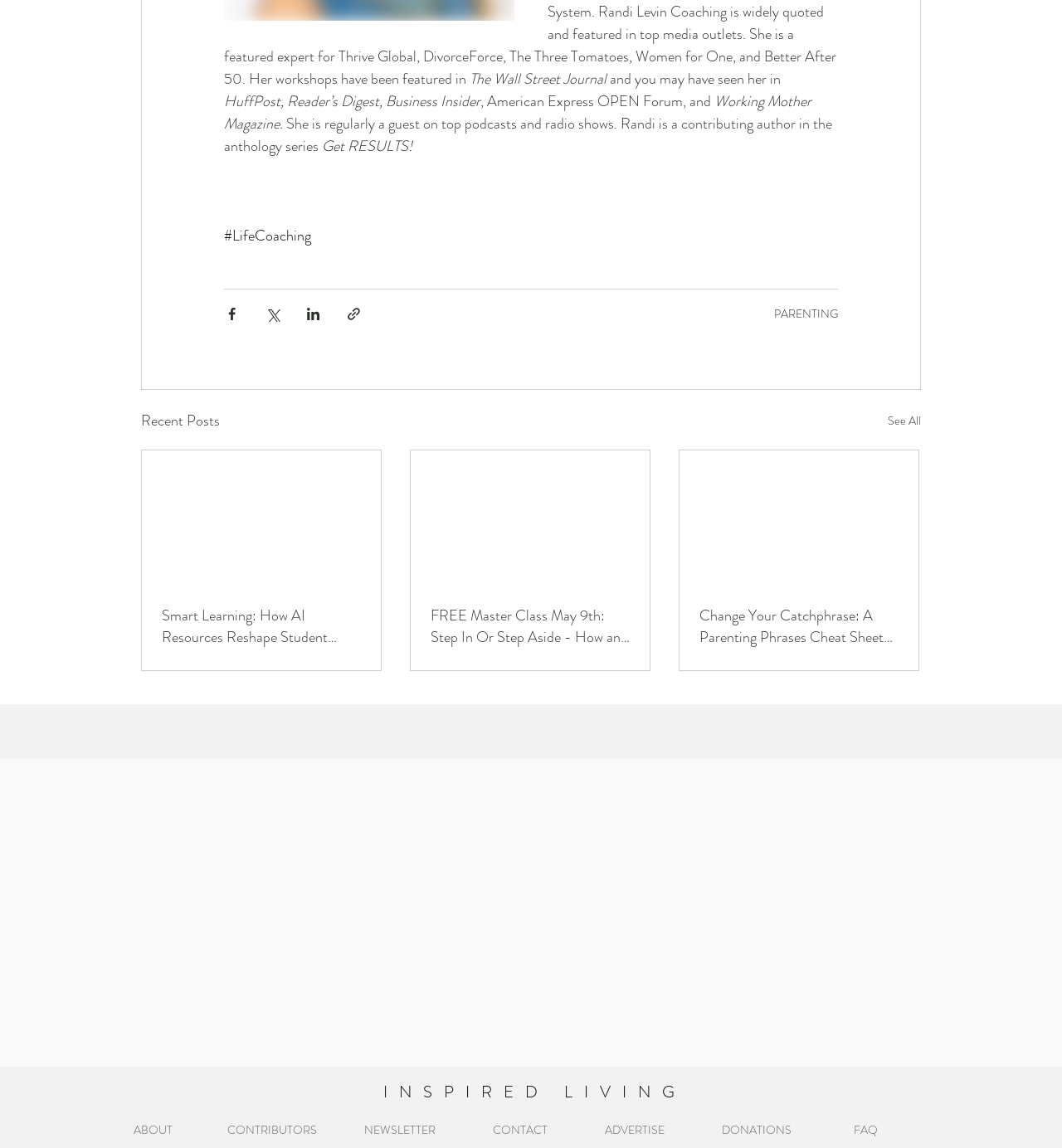What is the category of the link 'PARENTING'?
Based on the visual, give a brief answer using one word or a short phrase.

Parenting